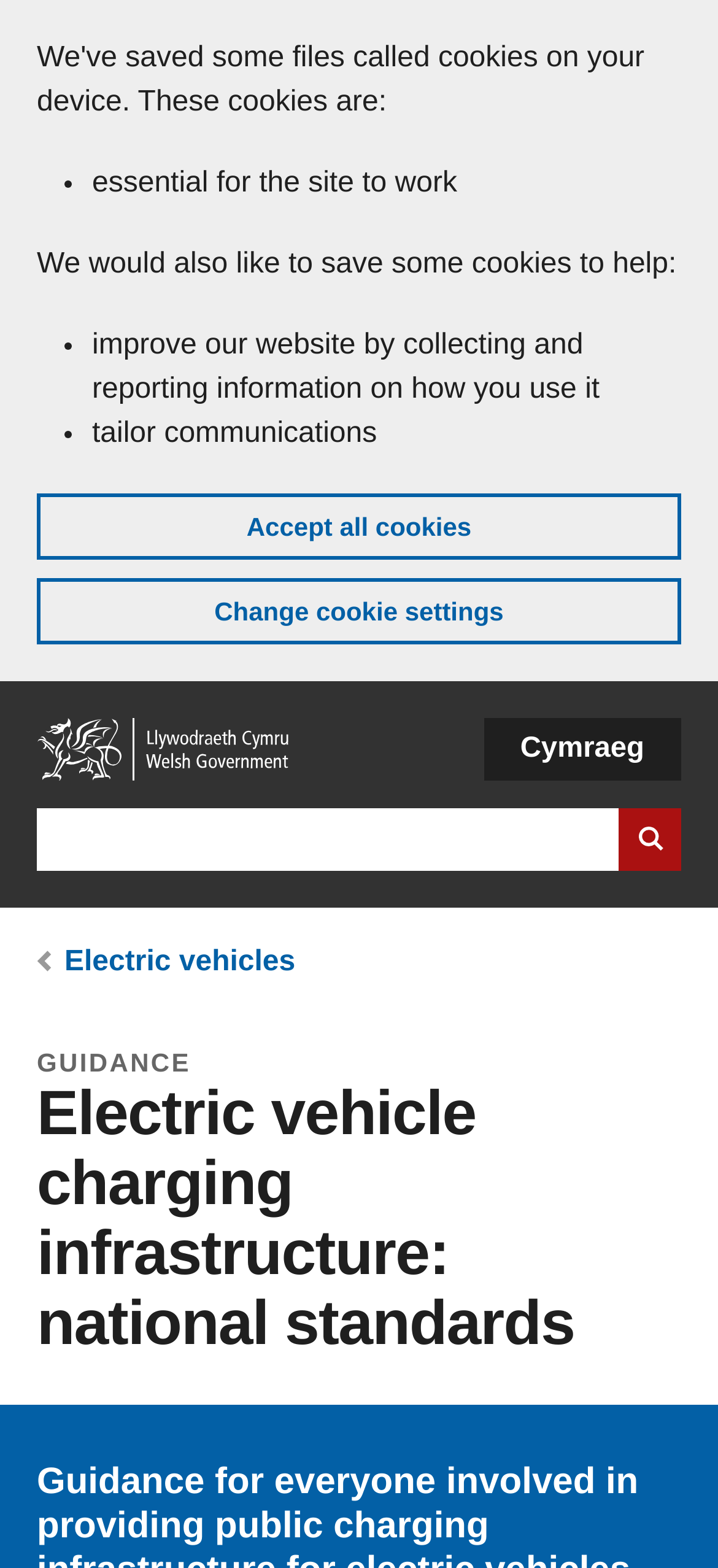What is the sub-topic of the current webpage?
Refer to the image and answer the question using a single word or phrase.

Electric vehicles